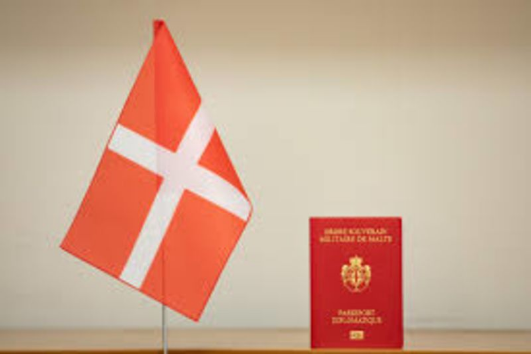What language is 'GOVERNMENT OF MALTA' written in on the passport?
Answer the question with a single word or phrase derived from the image.

English and French